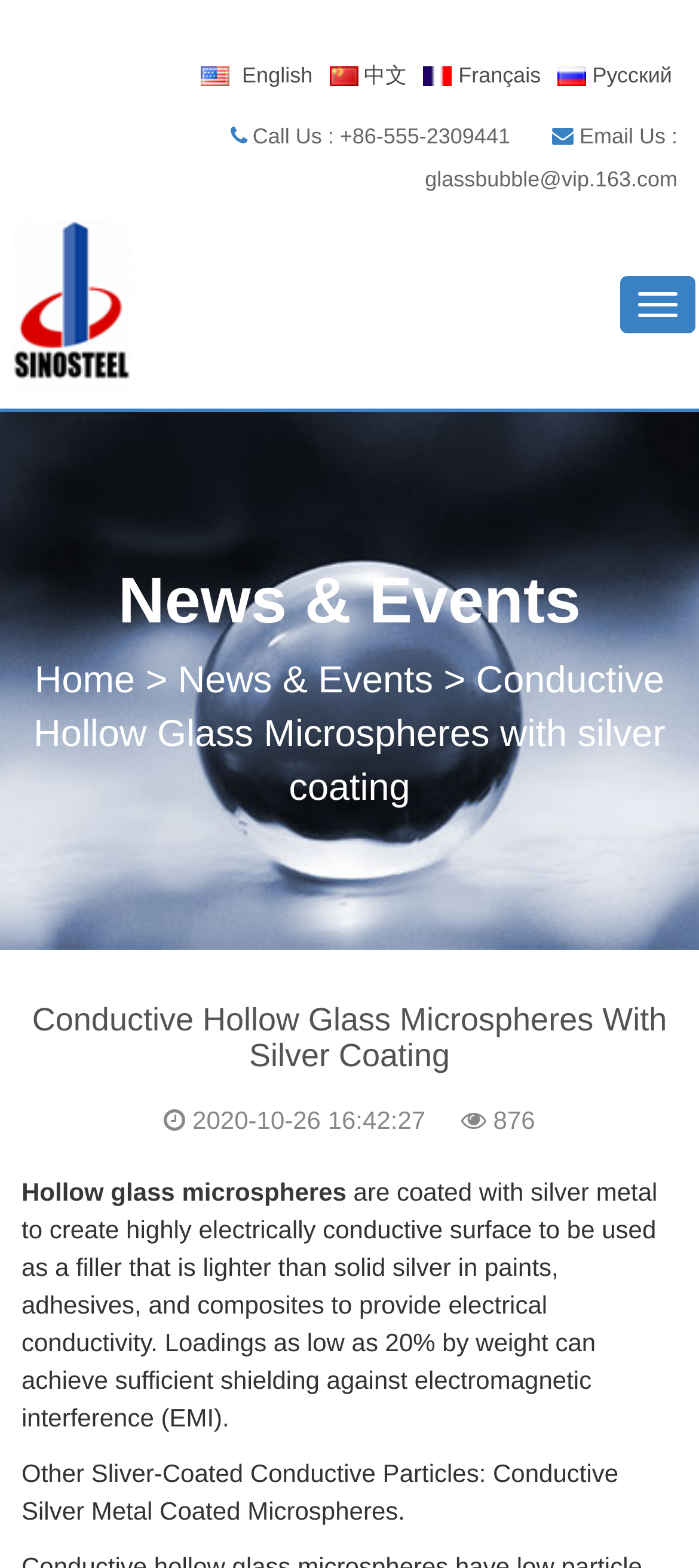Utilize the details in the image to thoroughly answer the following question: What is the language of the webpage?

The webpage provides links to switch between different languages, including English, Chinese, French, and Russian, indicating that the webpage is available in multiple languages.